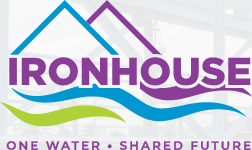What is the slogan of the Ironhouse Sanitary District?
Look at the image and respond with a one-word or short phrase answer.

ONE WATER • SHARED FUTURE